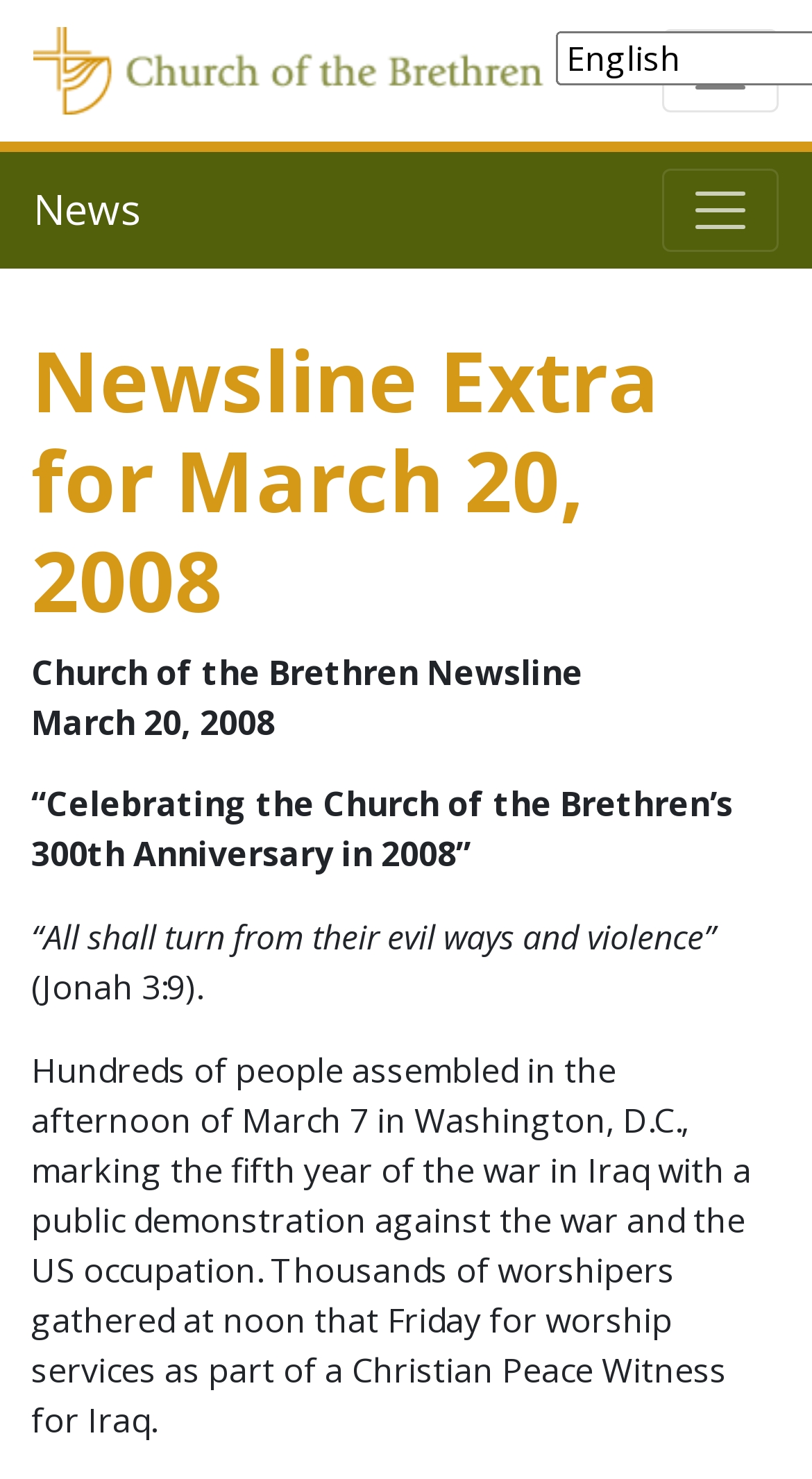Please provide a brief answer to the following inquiry using a single word or phrase:
What is the book mentioned in the article?

Jonah